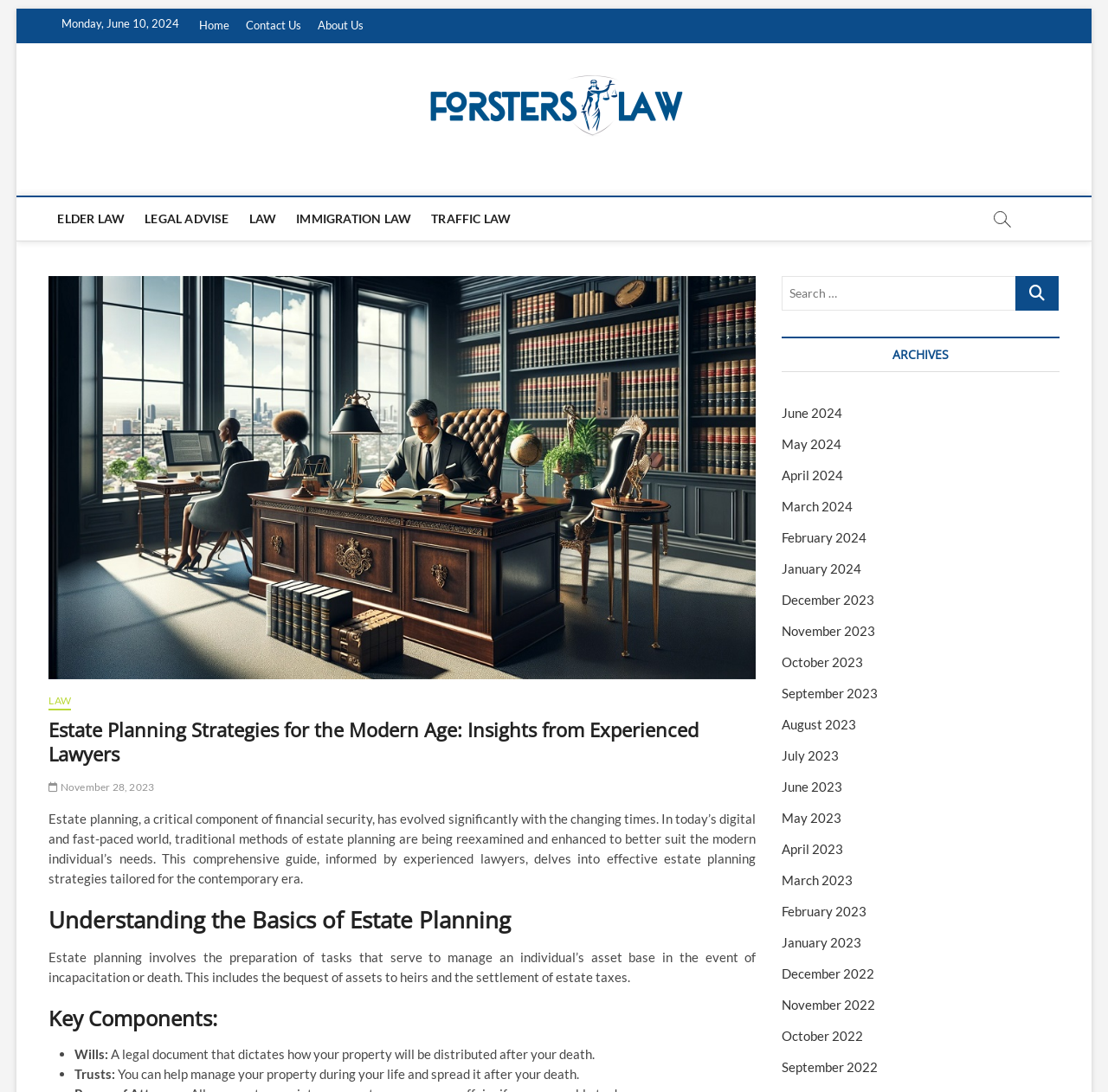Provide the bounding box coordinates of the area you need to click to execute the following instruction: "Read the 'ARCHIVES' section".

[0.706, 0.308, 0.956, 0.341]